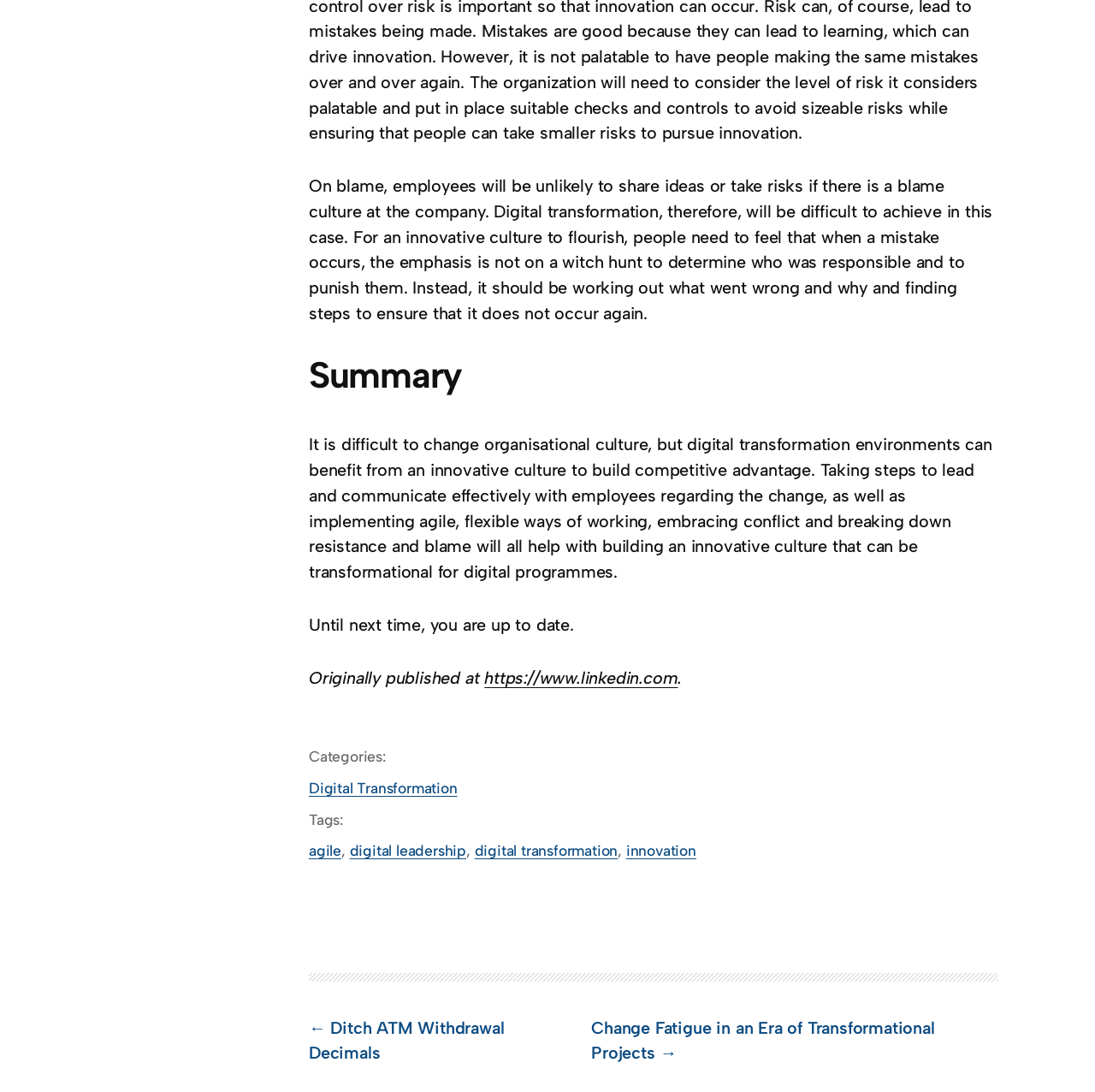What is the purpose of emphasizing mistakes in an innovative culture?
Your answer should be a single word or phrase derived from the screenshot.

To learn from them